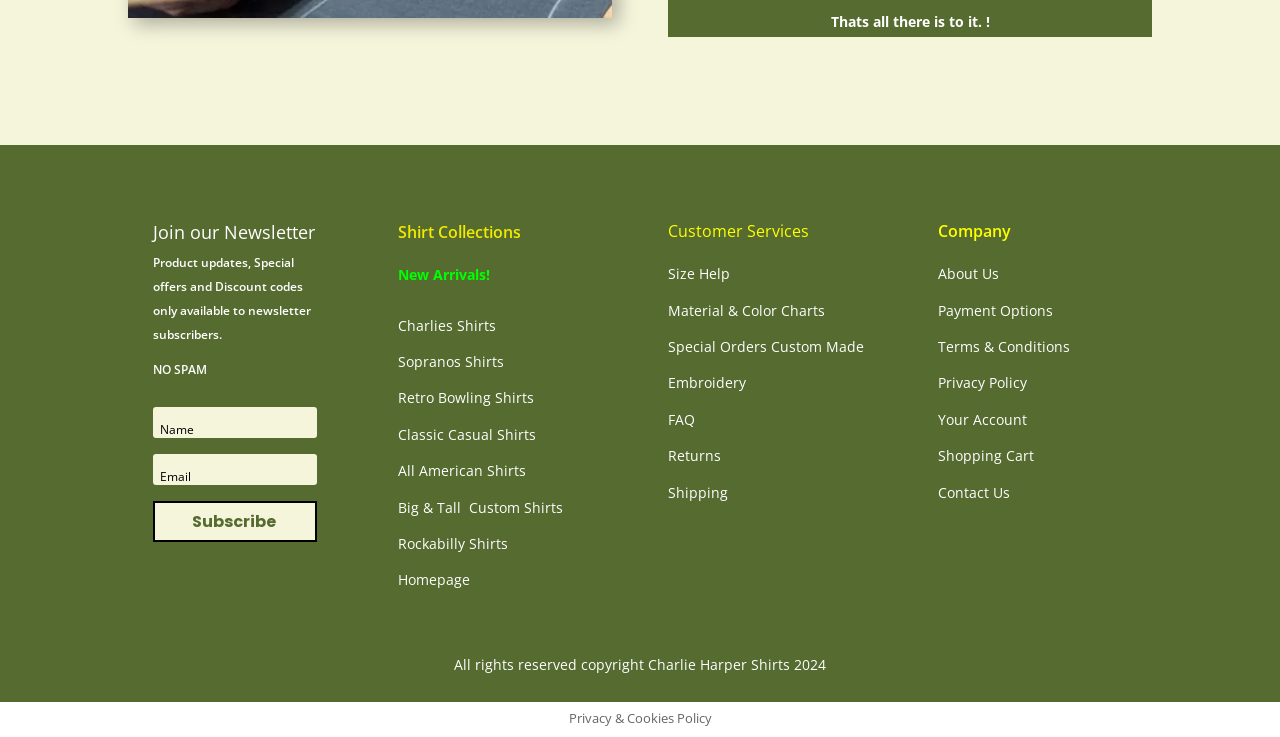Select the bounding box coordinates of the element I need to click to carry out the following instruction: "Subscribe to the newsletter".

[0.12, 0.679, 0.247, 0.735]